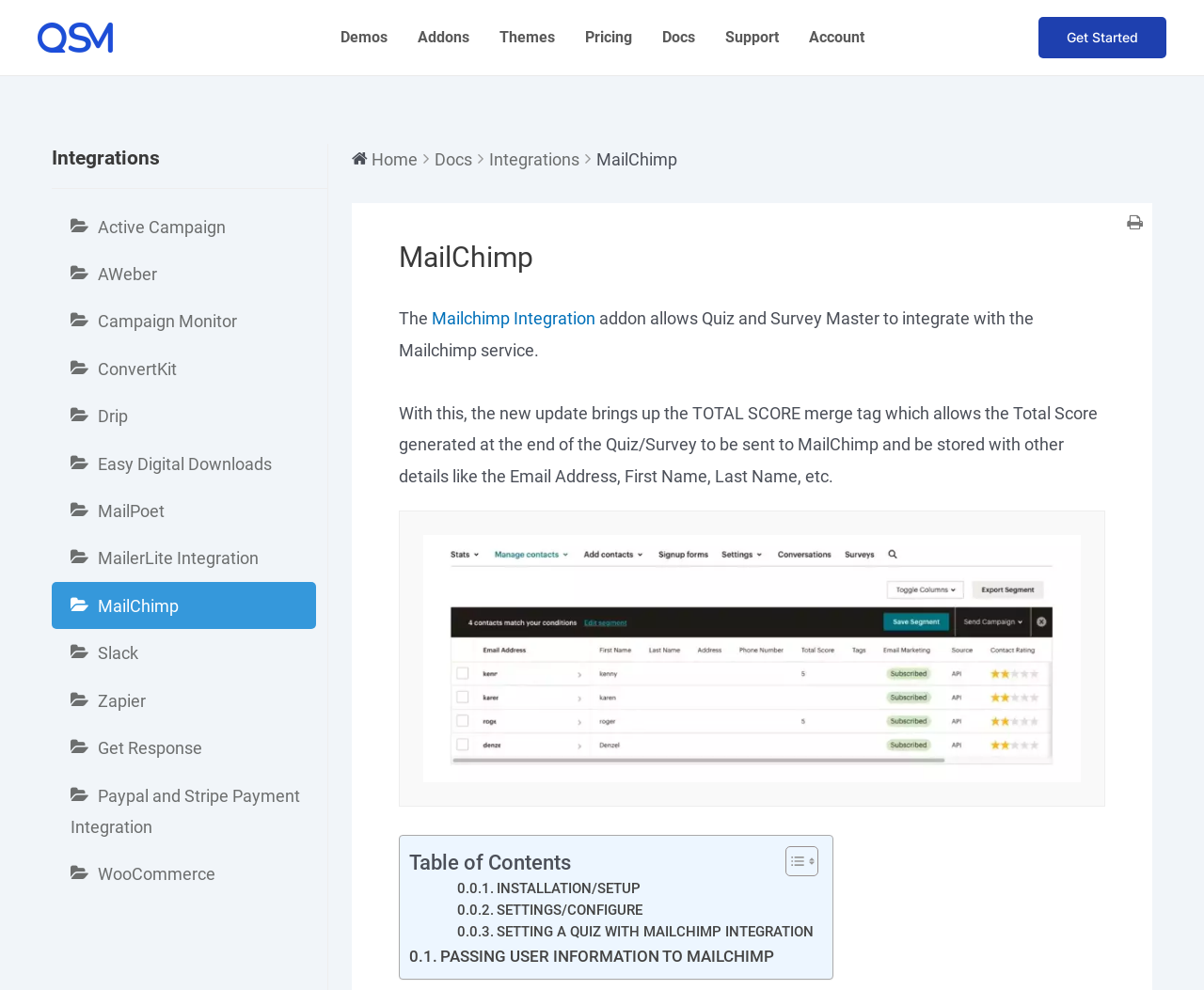What is the name of the service integrated with Quiz and Survey Master?
Please provide a comprehensive answer based on the visual information in the image.

The answer can be found in the heading 'MailChimp' and the link 'Mailchimp Integration' which indicates that the service being integrated with Quiz and Survey Master is Mailchimp.